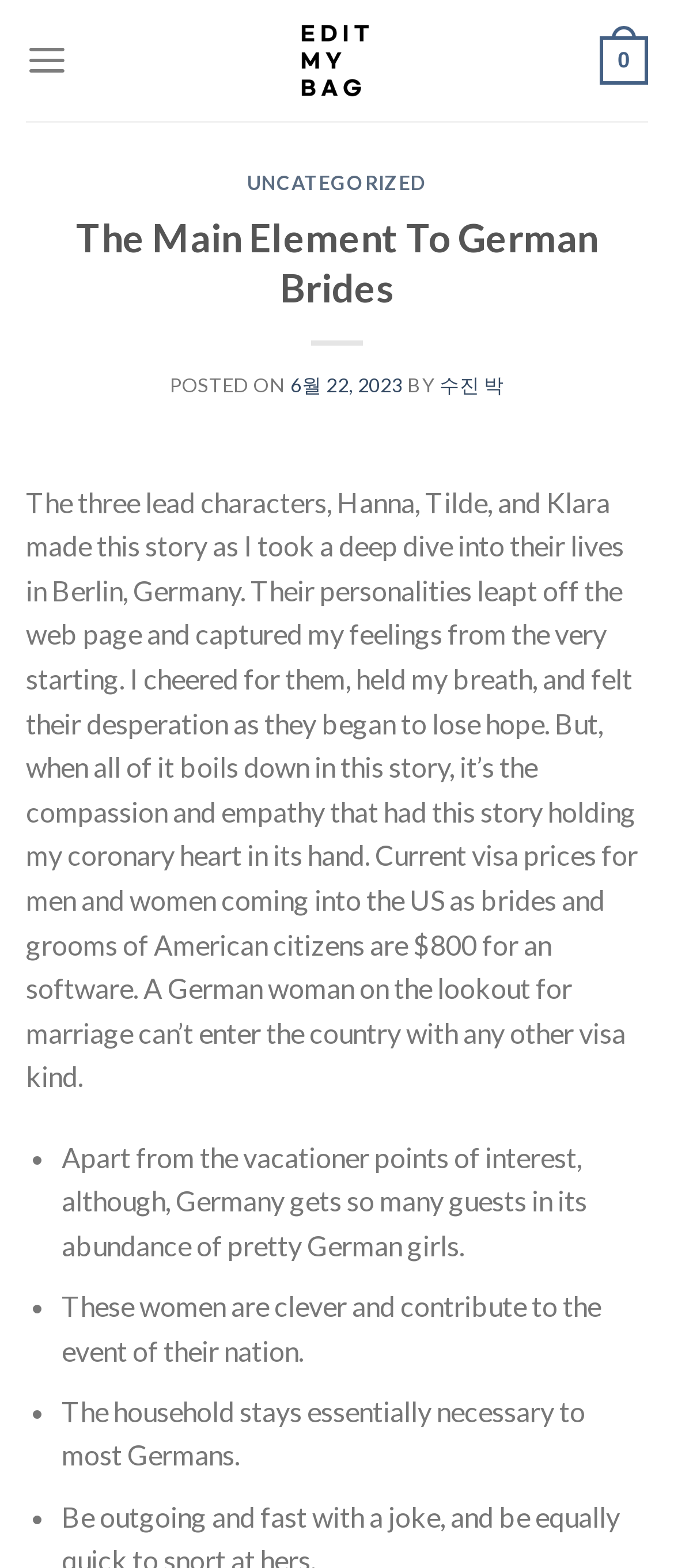What is the nationality of the brides mentioned?
Using the visual information, answer the question in a single word or phrase.

German